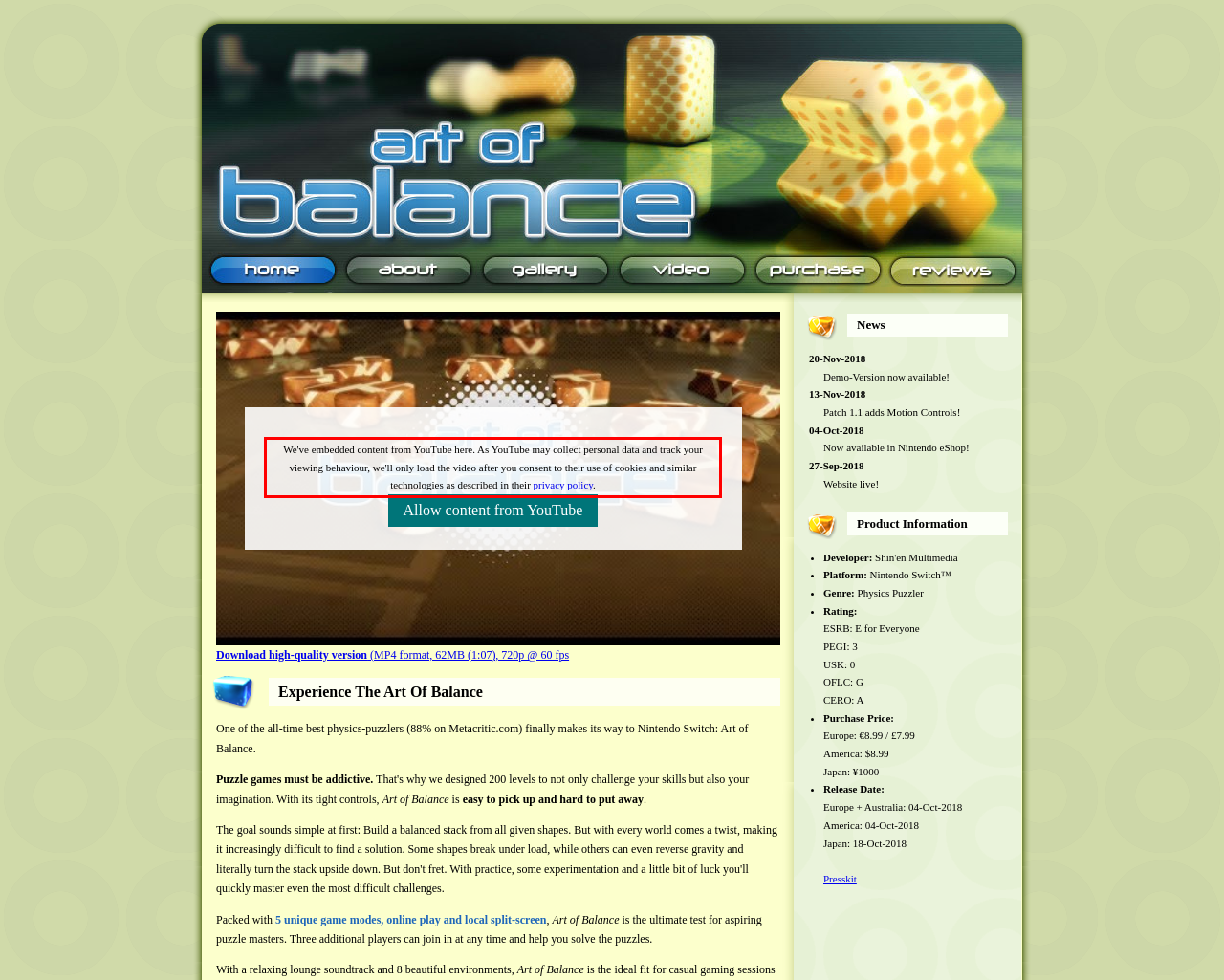You are provided with a screenshot of a webpage that includes a red bounding box. Extract and generate the text content found within the red bounding box.

We've embedded content from YouTube here. As YouTube may collect personal data and track your viewing behaviour, we'll only load the video after you consent to their use of cookies and similar technologies as described in their privacy policy.